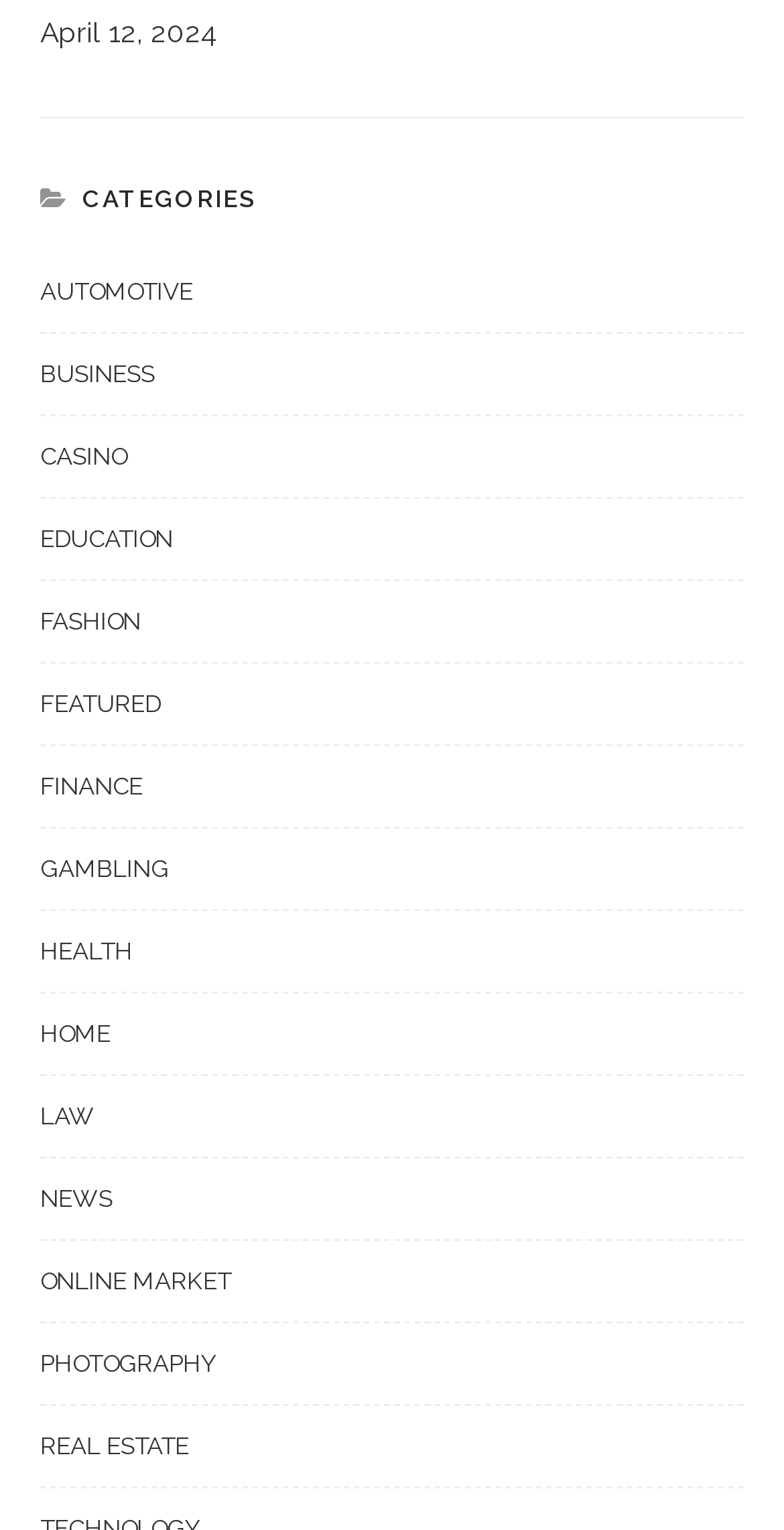Please determine the bounding box coordinates for the element that should be clicked to follow these instructions: "browse FASHION".

[0.051, 0.393, 0.949, 0.433]